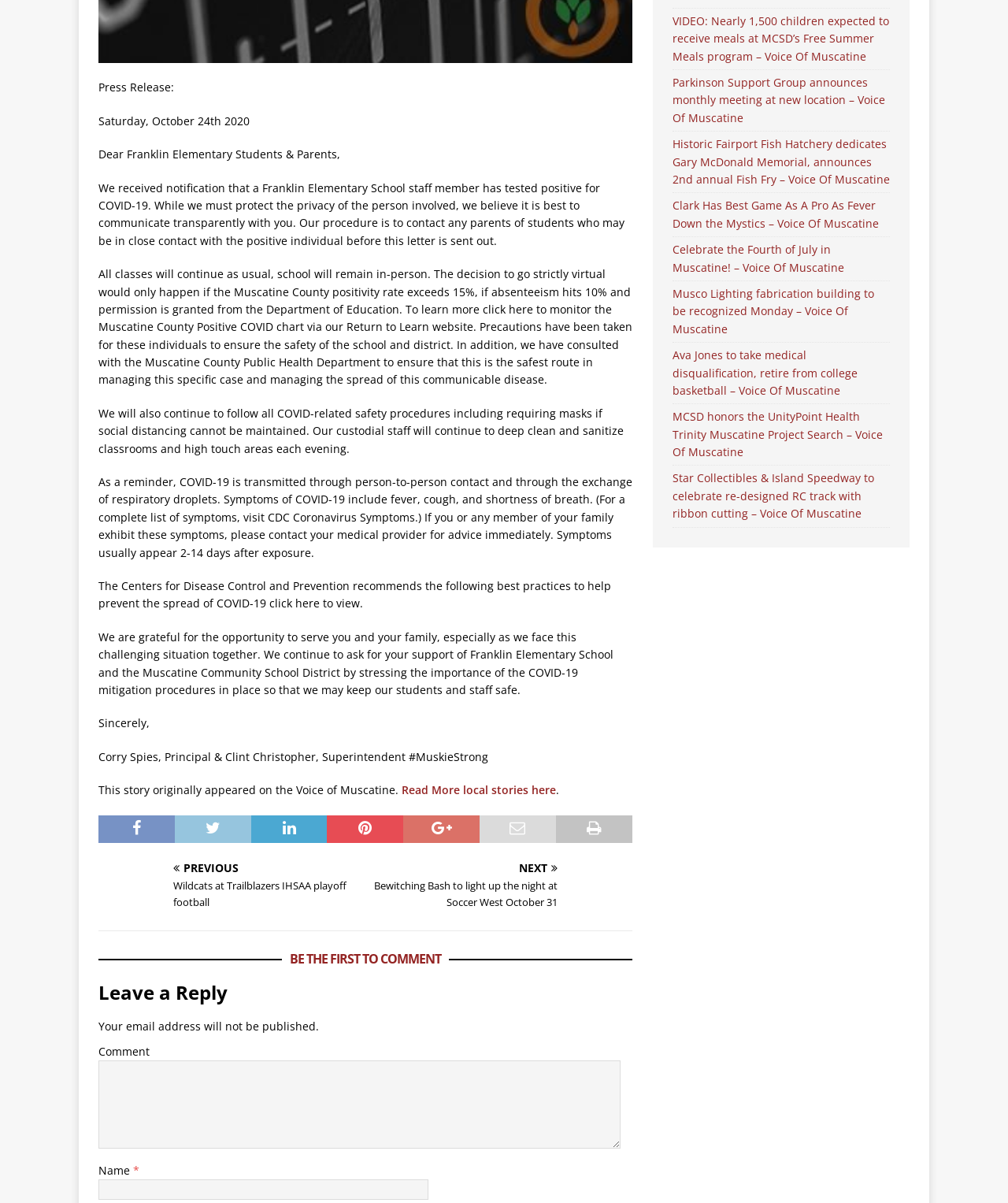Please locate the bounding box coordinates of the element that needs to be clicked to achieve the following instruction: "Click the link to view the best practices to help prevent the spread of COVID-19". The coordinates should be four float numbers between 0 and 1, i.e., [left, top, right, bottom].

[0.098, 0.481, 0.606, 0.508]